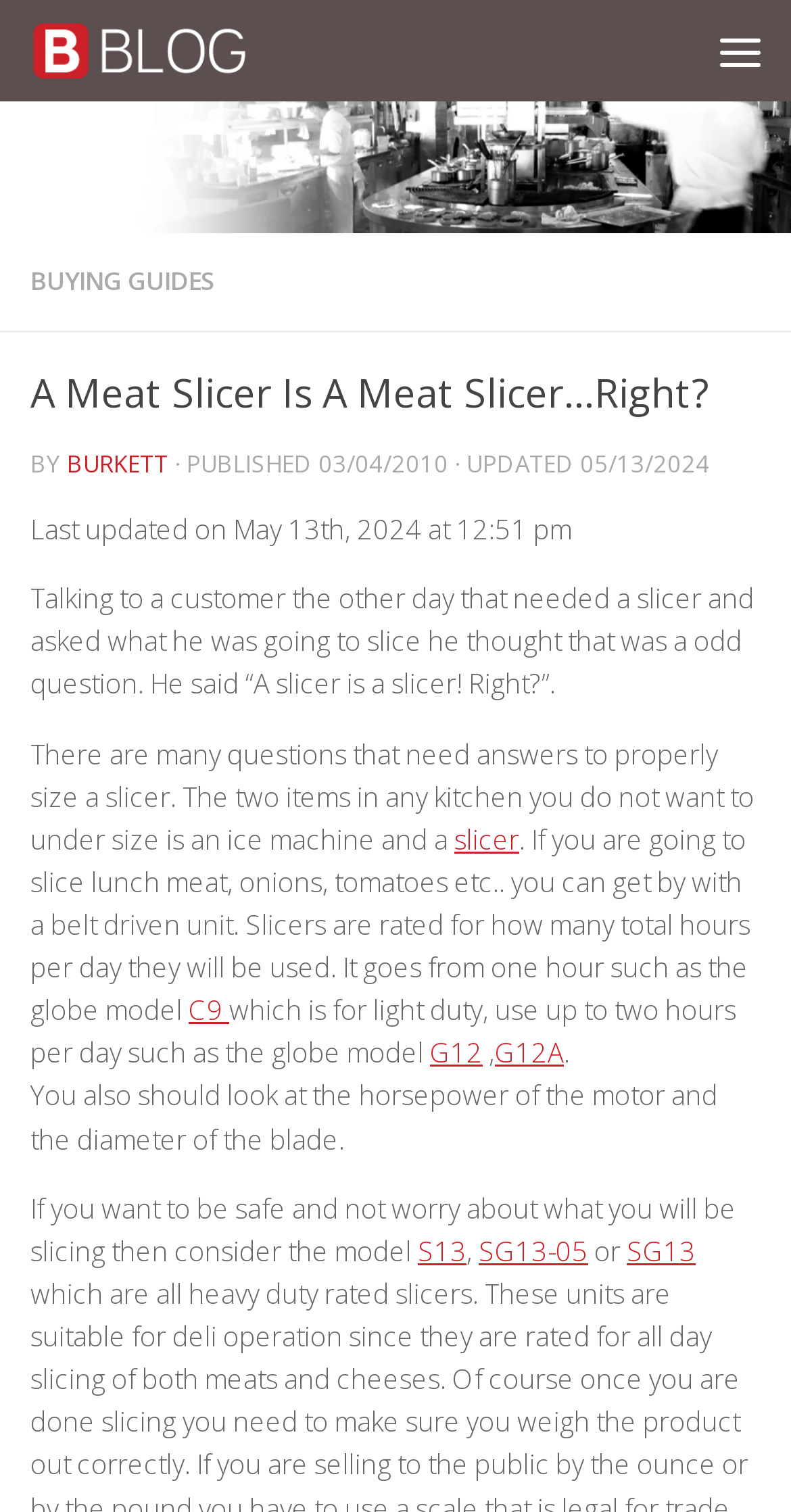Identify the bounding box coordinates for the element you need to click to achieve the following task: "Click the link 'C9'". The coordinates must be four float values ranging from 0 to 1, formatted as [left, top, right, bottom].

[0.238, 0.656, 0.29, 0.68]